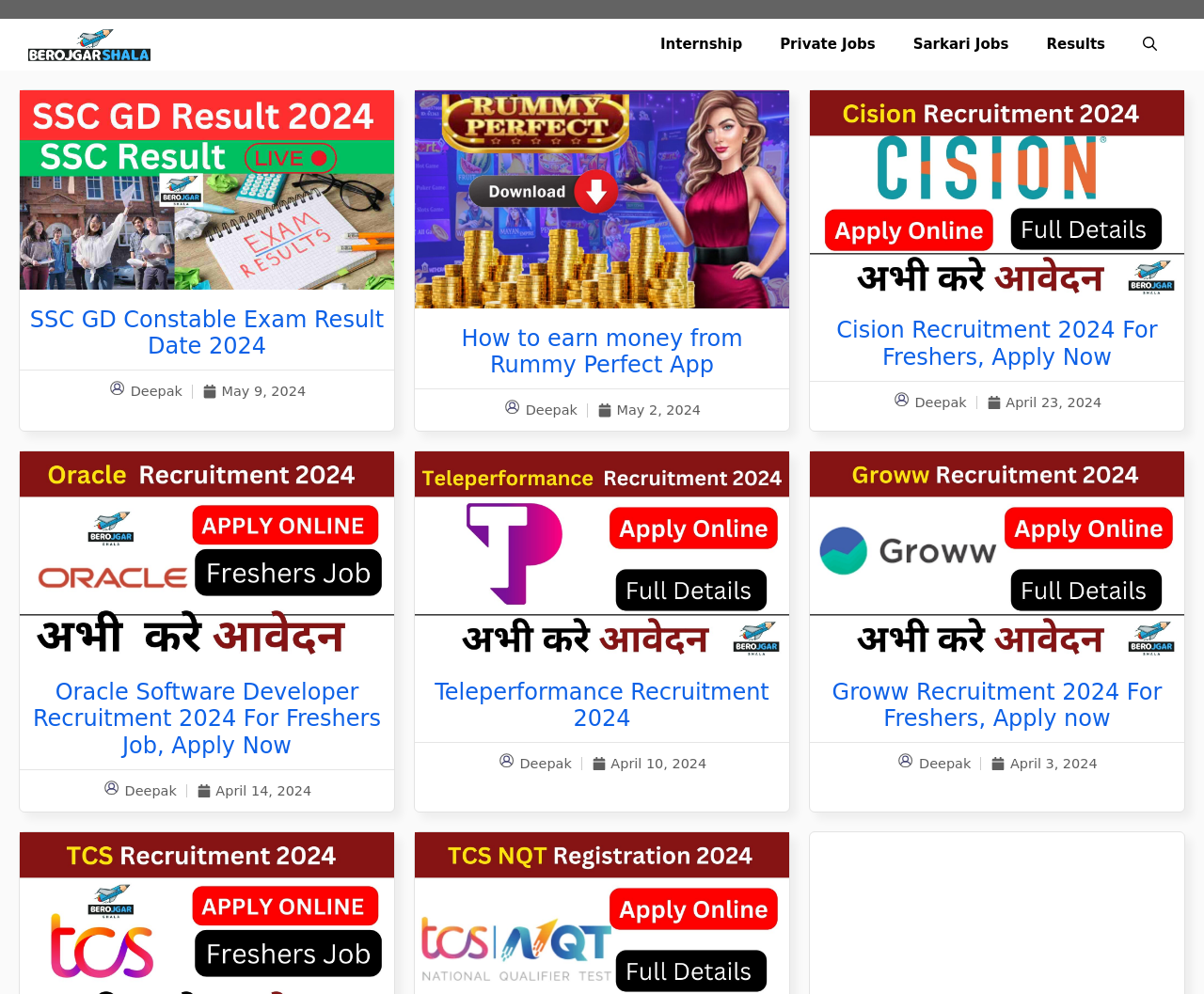What is the date of the Oracle Software Developer Recruitment 2024 article?
With the help of the image, please provide a detailed response to the question.

By looking at the article element with the heading 'Oracle Software Developer Recruitment 2024 For Freshers Job, Apply Now', I can see that the date mentioned is April 14, 2024.